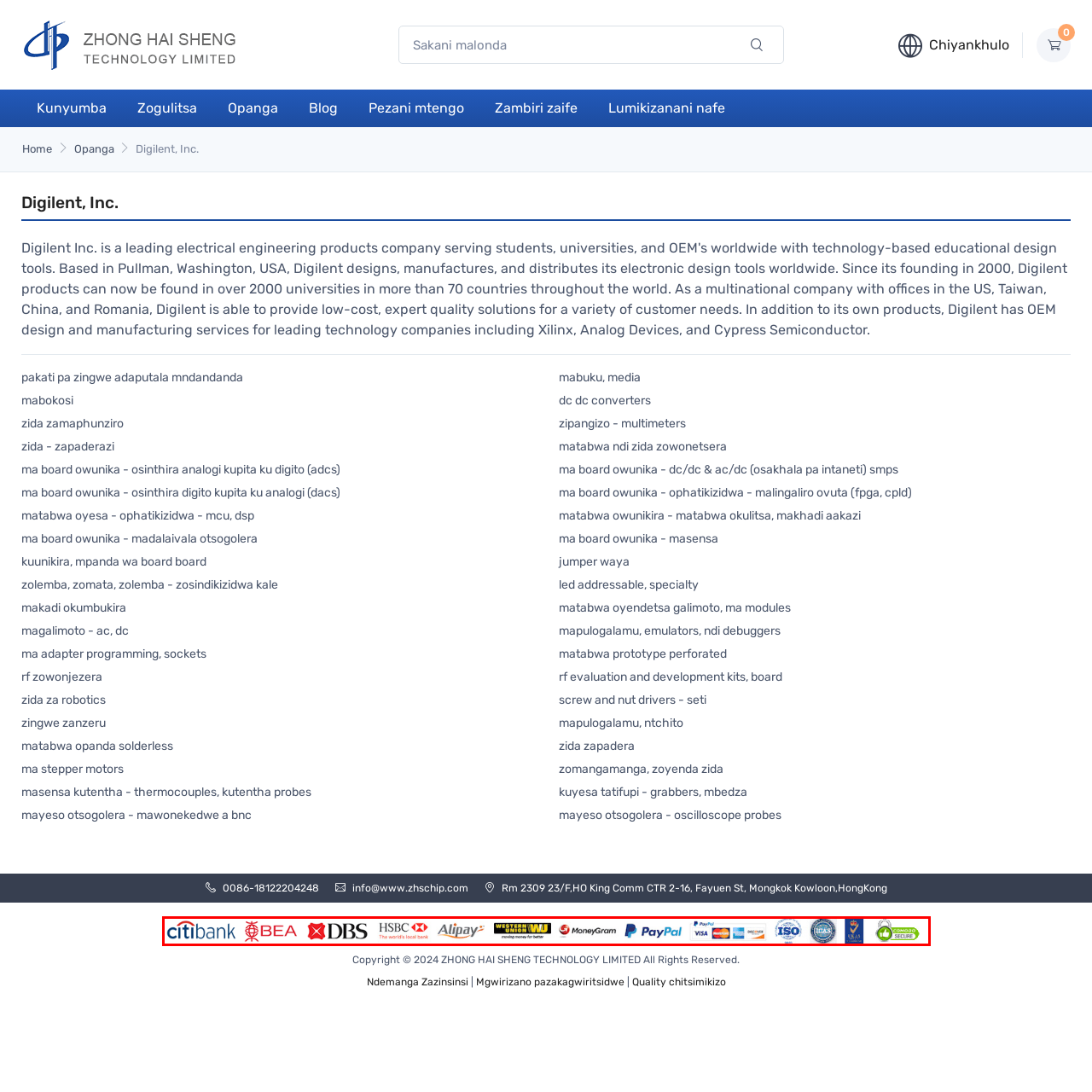Observe the image within the red-bordered area and respond to the following question in detail, making use of the visual information: What is the significance of PayPal and credit card icons?

The presence of PayPal and various credit card icons in the image emphasizes the organization's commitment to providing secure and flexible payment methods for its customers, ensuring a convenient and trustworthy transaction experience.